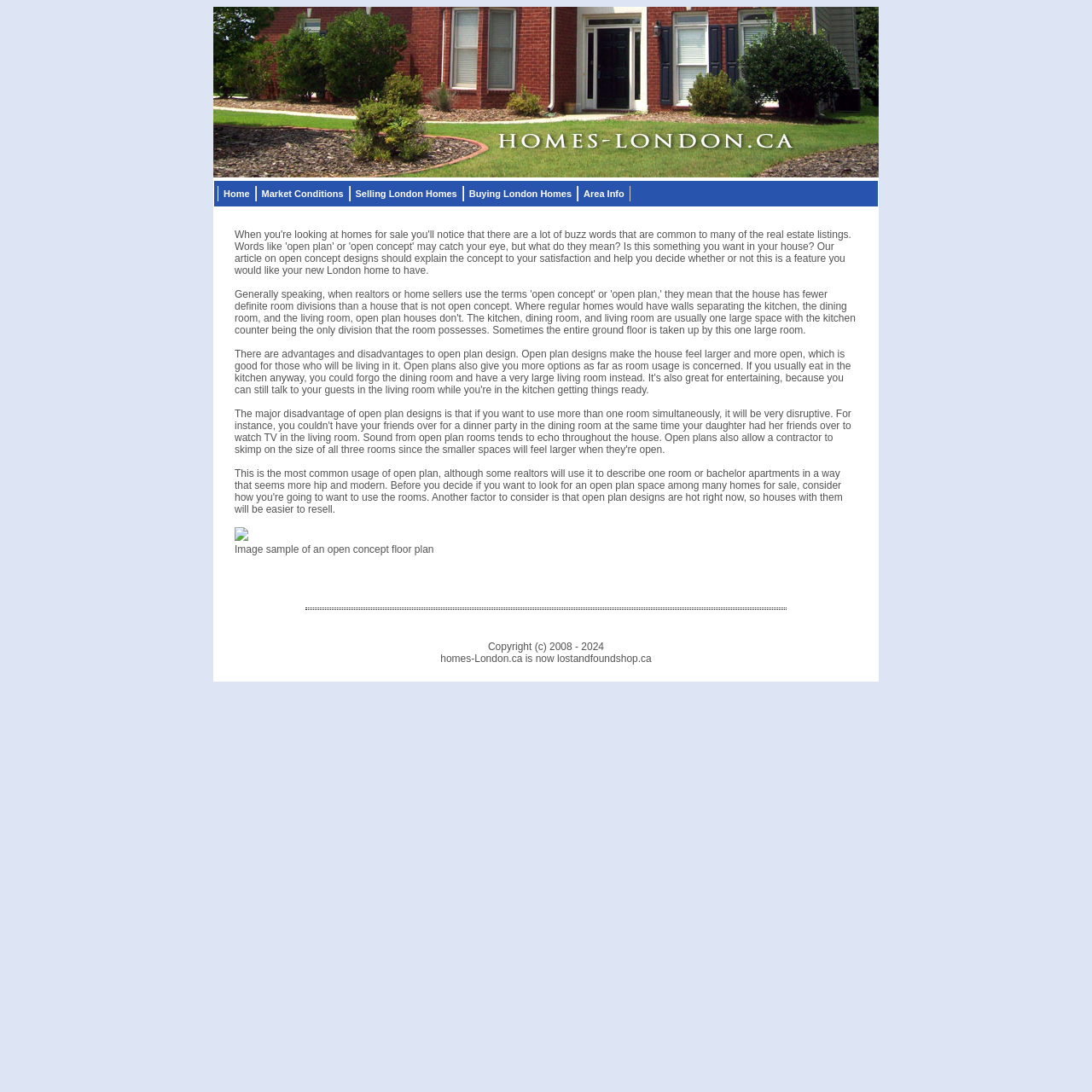Based on the image, provide a detailed response to the question:
What is a disadvantage of open plan designs?

According to the webpage, one of the disadvantages of open plan designs is that if you want to use more than one room simultaneously, it will be very disruptive, such as having a dinner party in the dining room while someone is watching TV in the living room.